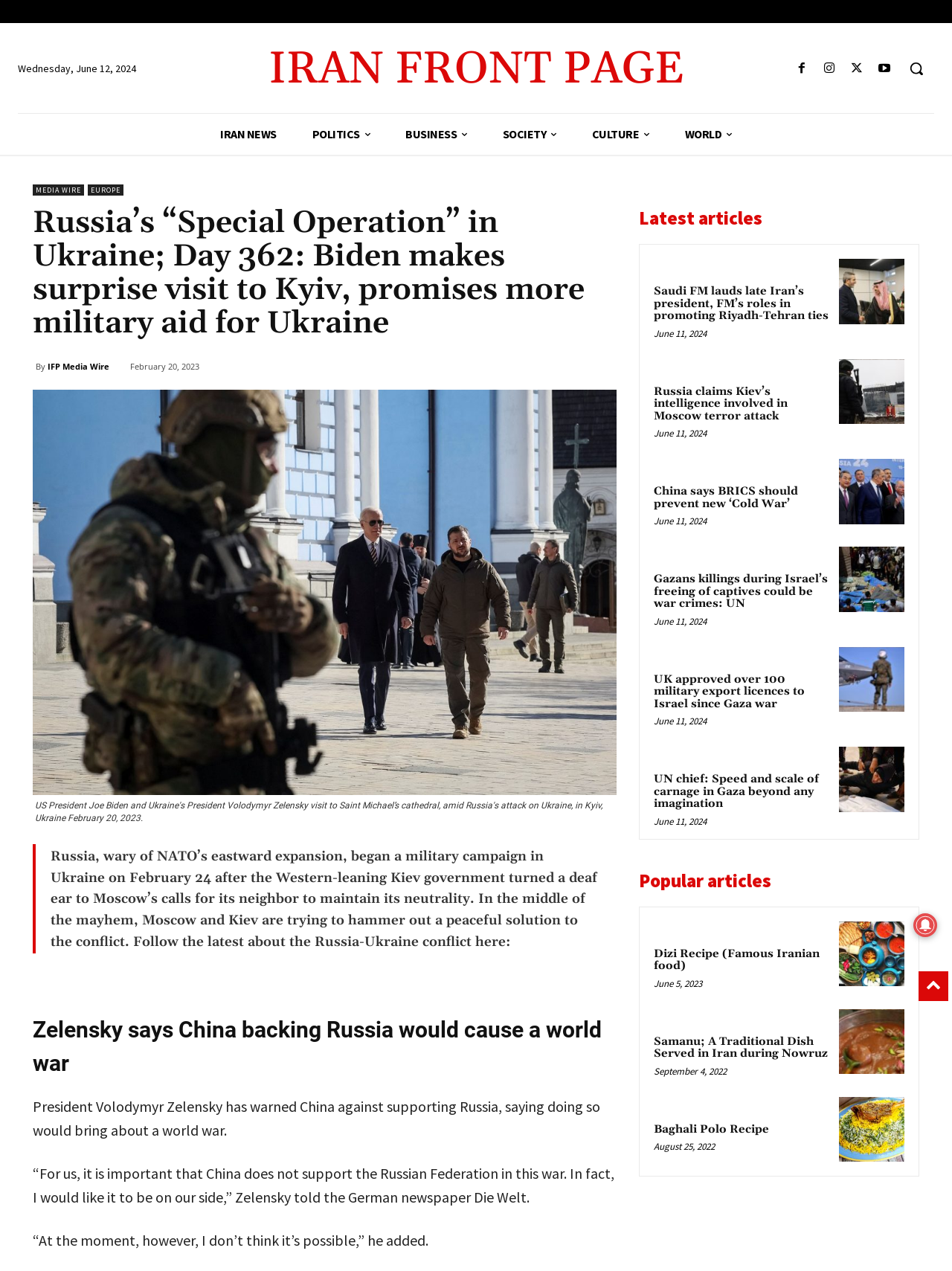Please identify the bounding box coordinates of the area that needs to be clicked to fulfill the following instruction: "Click the search button."

[0.944, 0.04, 0.981, 0.068]